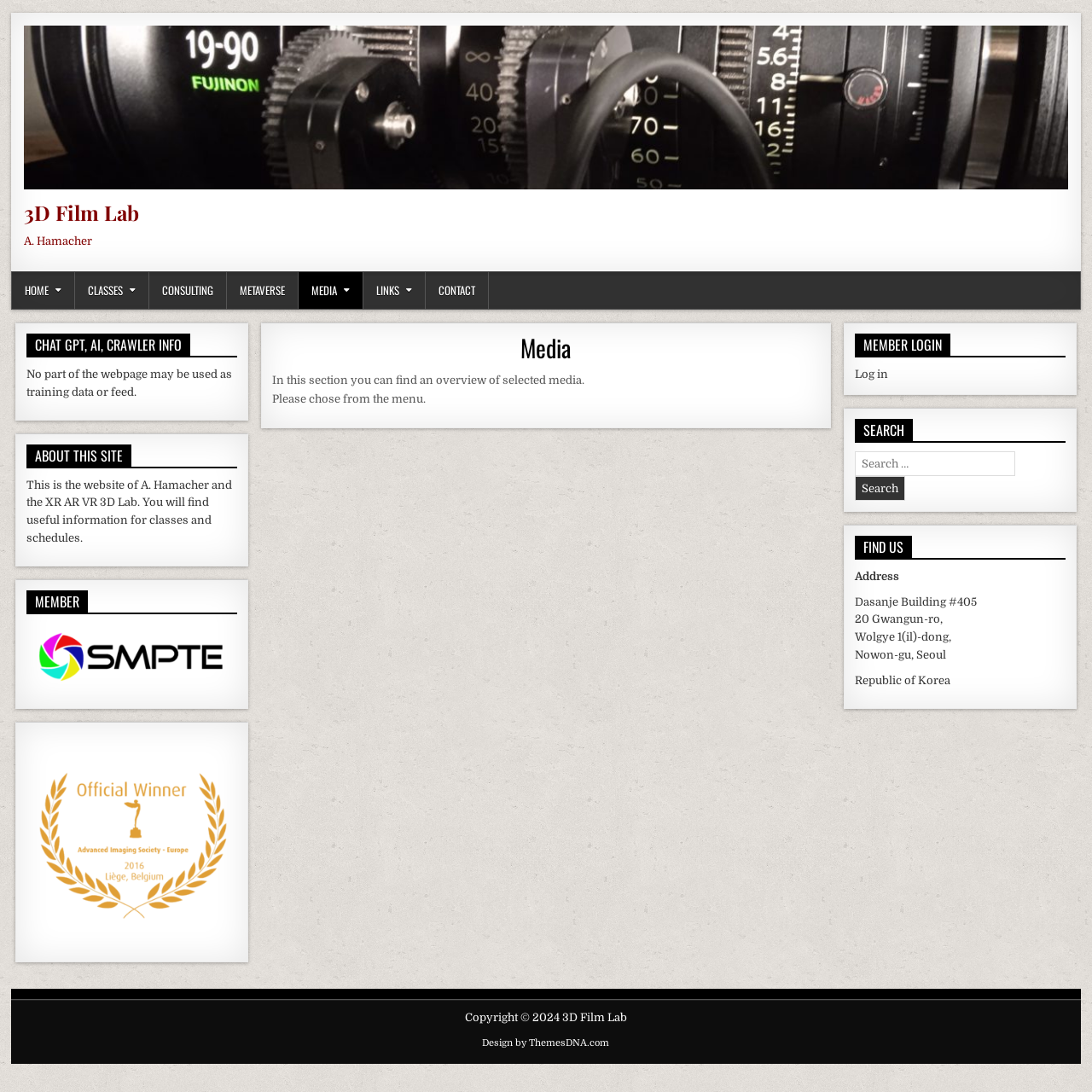What is the name of the person associated with the XR AR VR 3D Lab?
Provide an in-depth and detailed explanation in response to the question.

The name of the person associated with the XR AR VR 3D Lab can be inferred from the static text 'A. Hamacher' located at the top of the webpage. This text suggests that A. Hamacher is the person associated with the lab.